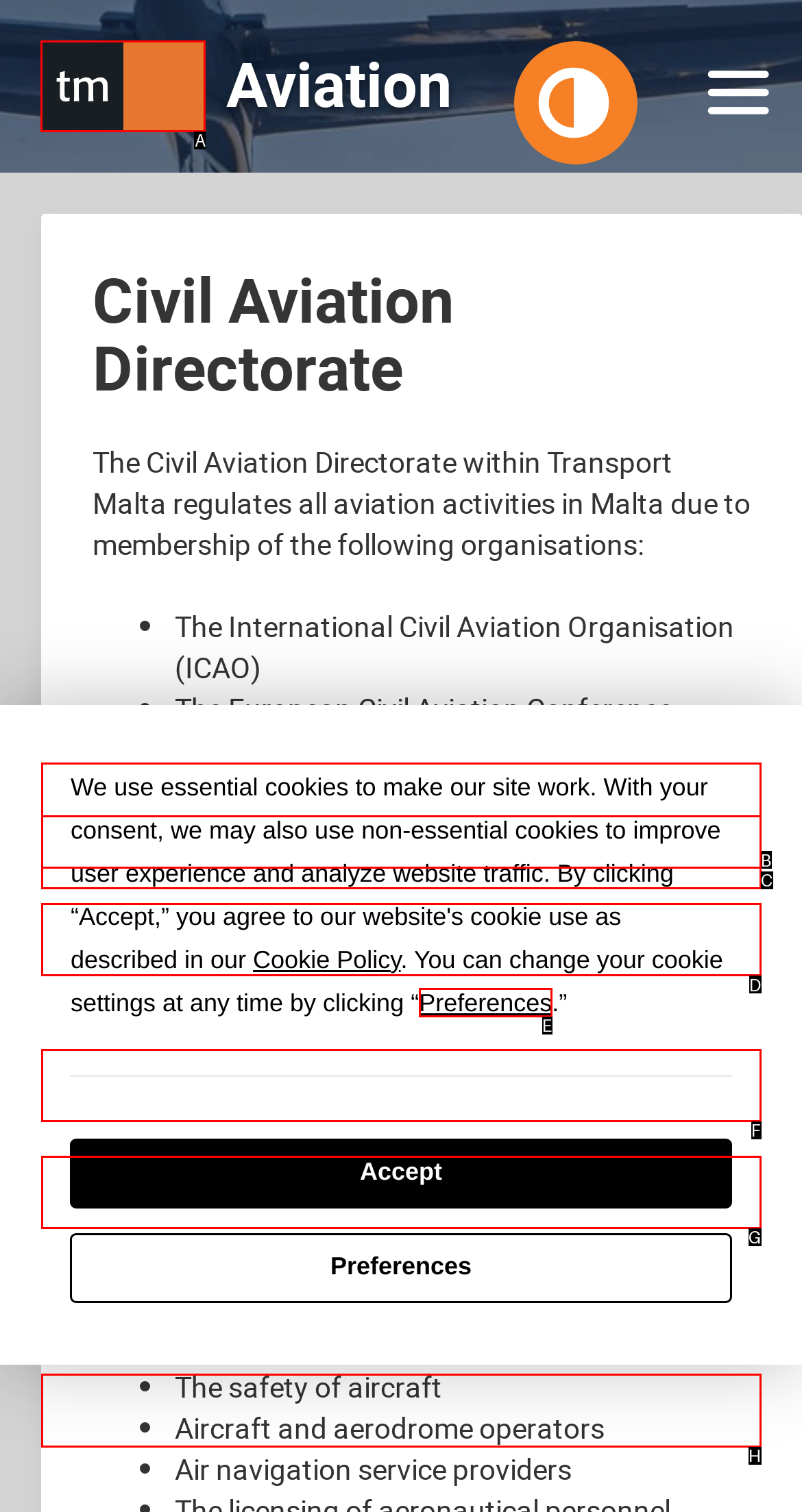Decide which HTML element to click to complete the task: Visit the Transport Malta homepage Provide the letter of the appropriate option.

A